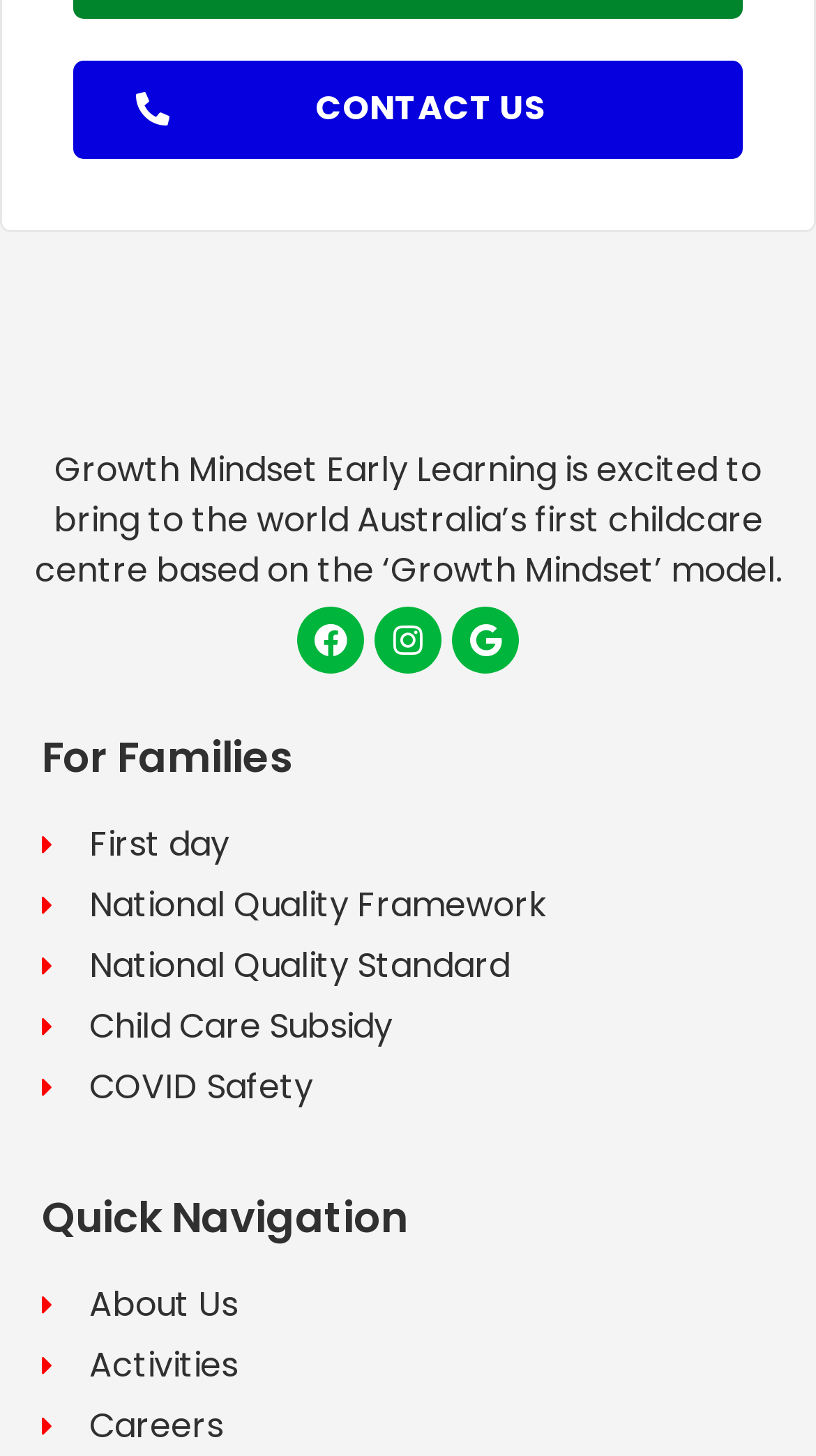How many links are available under 'Quick Navigation'? Based on the screenshot, please respond with a single word or phrase.

3